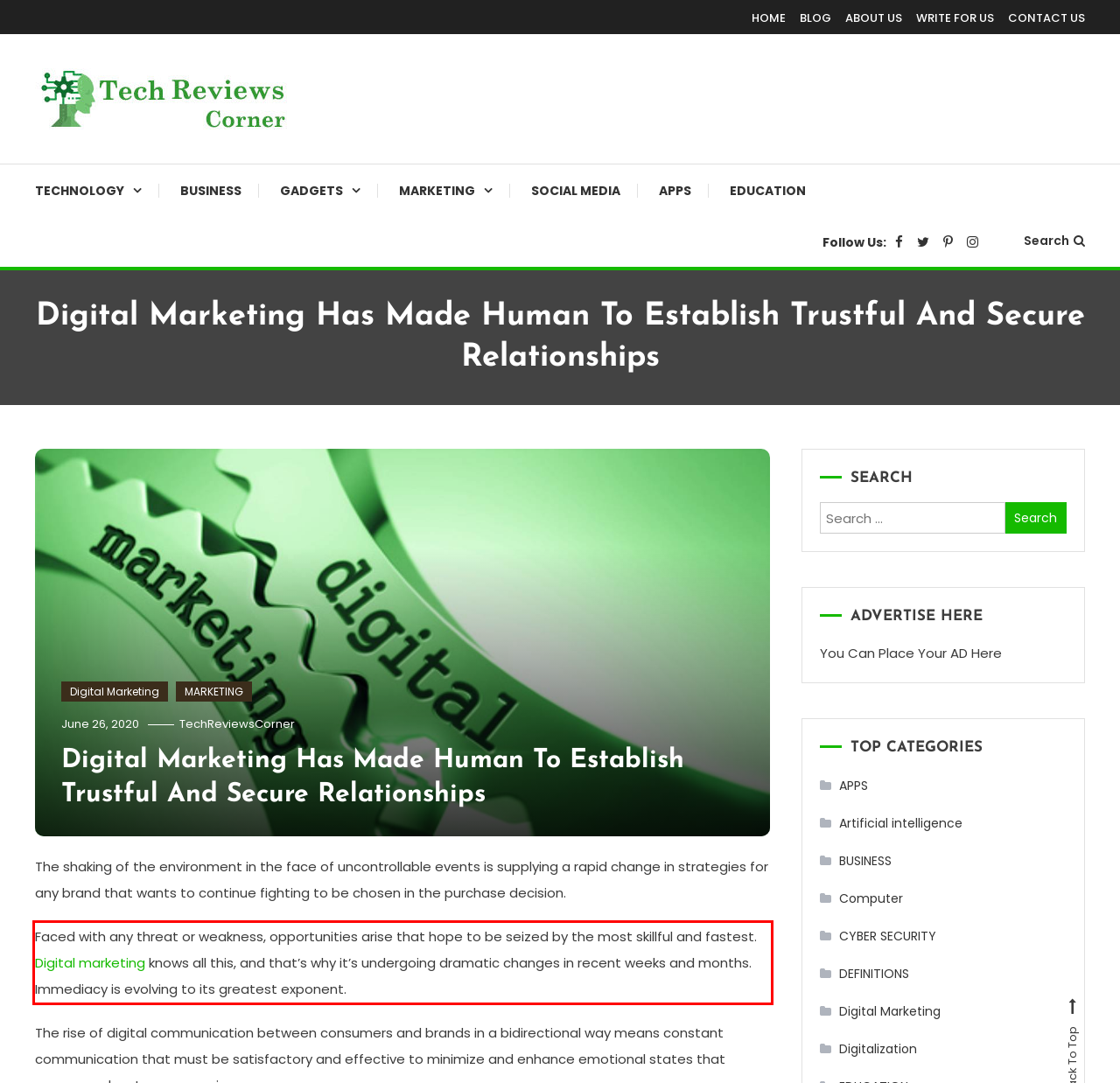Given a webpage screenshot with a red bounding box, perform OCR to read and deliver the text enclosed by the red bounding box.

Faced with any threat or weakness, opportunities arise that hope to be seized by the most skillful and fastest. Digital marketing knows all this, and that’s why it’s undergoing dramatic changes in recent weeks and months. Immediacy is evolving to its greatest exponent.